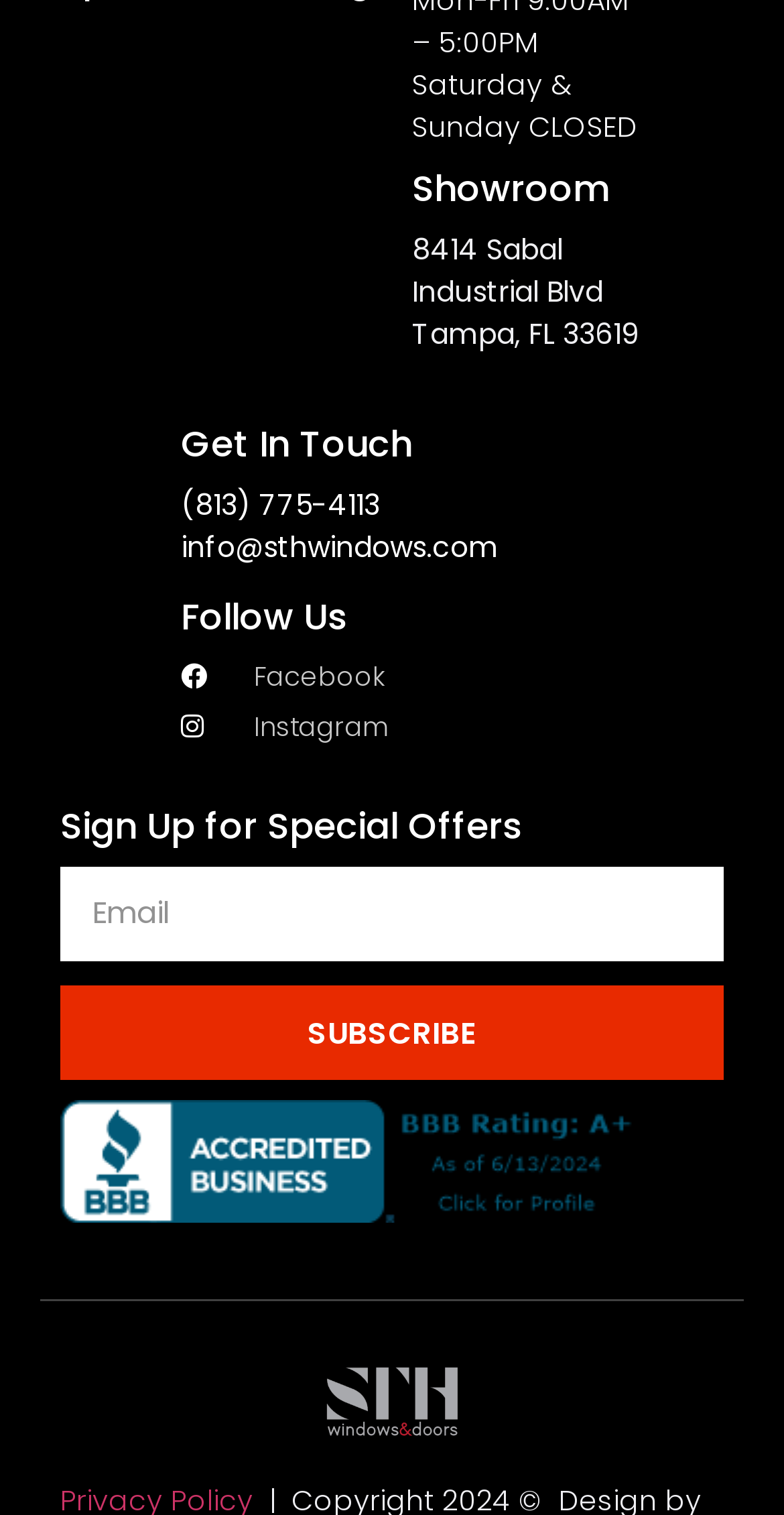Give a one-word or short-phrase answer to the following question: 
What social media platforms can you follow?

Facebook and Instagram